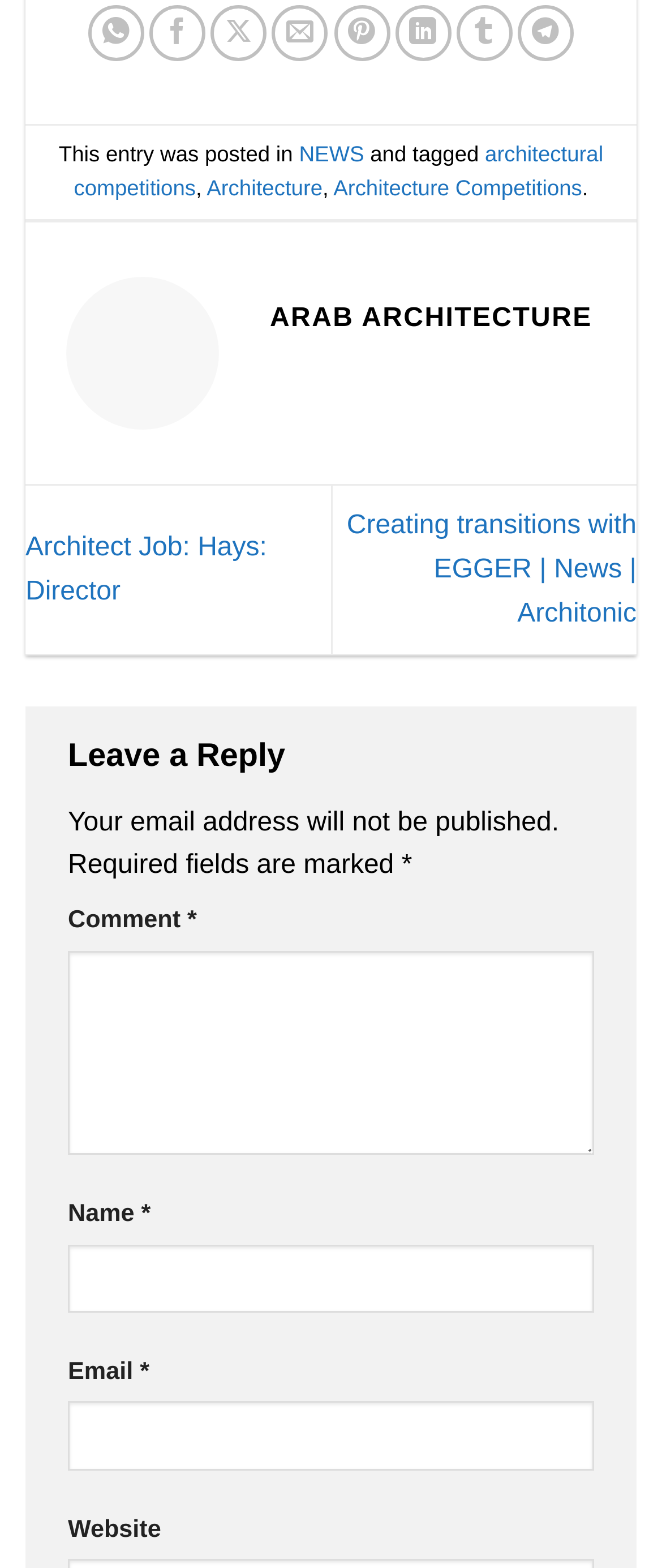Please identify the bounding box coordinates of the clickable region that I should interact with to perform the following instruction: "Share on LinkedIn". The coordinates should be expressed as four float numbers between 0 and 1, i.e., [left, top, right, bottom].

[0.597, 0.003, 0.681, 0.039]